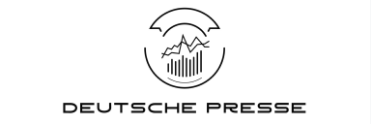Explain what is happening in the image with as much detail as possible.

The image features the logo of "Deutsche Presse," a prominent news organization. The design showcases a stylized graphic element resembling fluctuating lines and bars, indicative of data and metrics, which symbolizes the dynamic nature of news coverage. Below the graphic, the name "DEUTSCHE PRESSE" is prominently displayed in bold typography, emphasizing the brand's identity in journalism. This logo reflects the organization's commitment to delivering timely and reliable information, serving as a recognizable emblem in the realm of online news media.